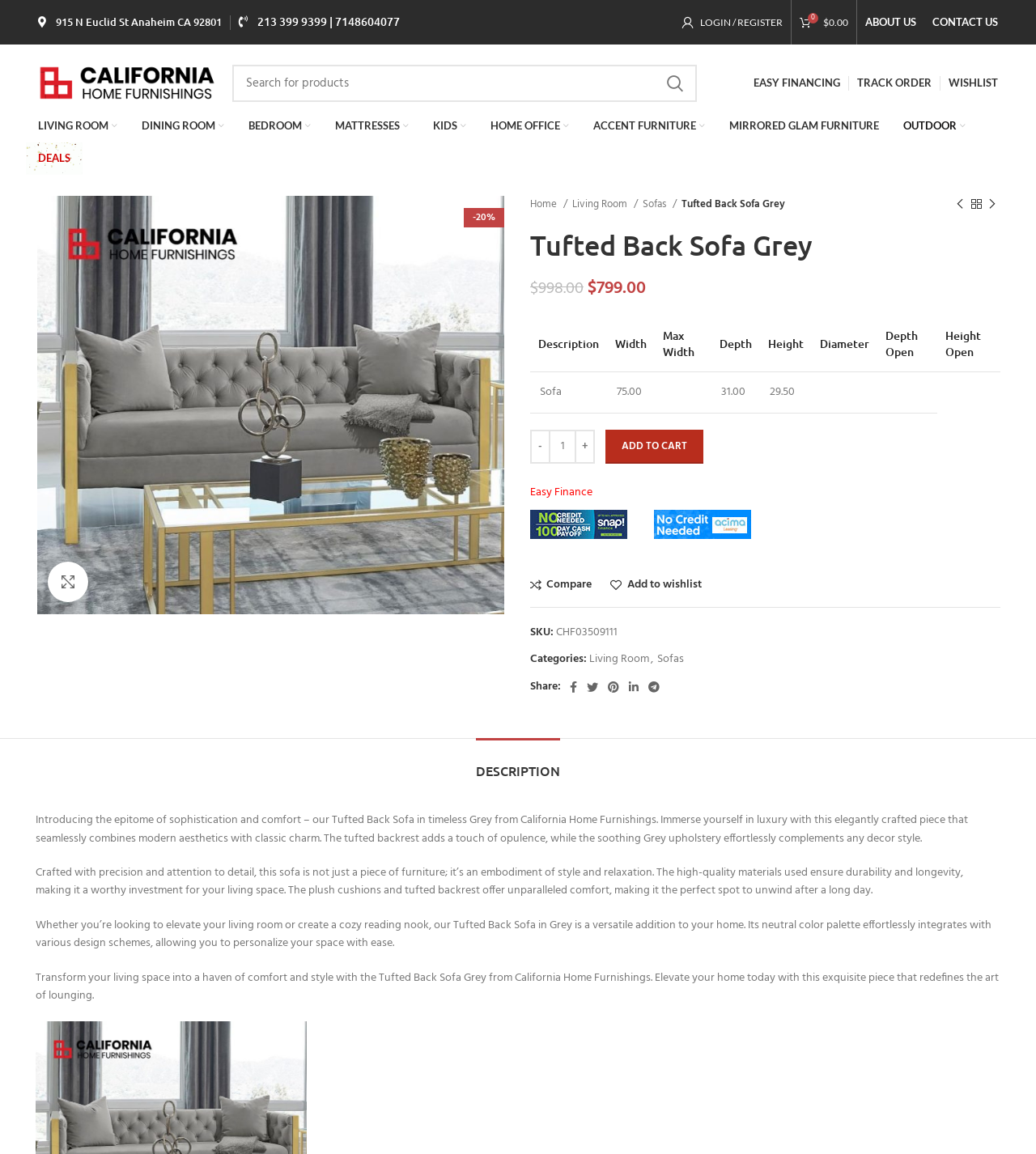Find the bounding box coordinates of the element I should click to carry out the following instruction: "View product details".

[0.036, 0.343, 0.487, 0.359]